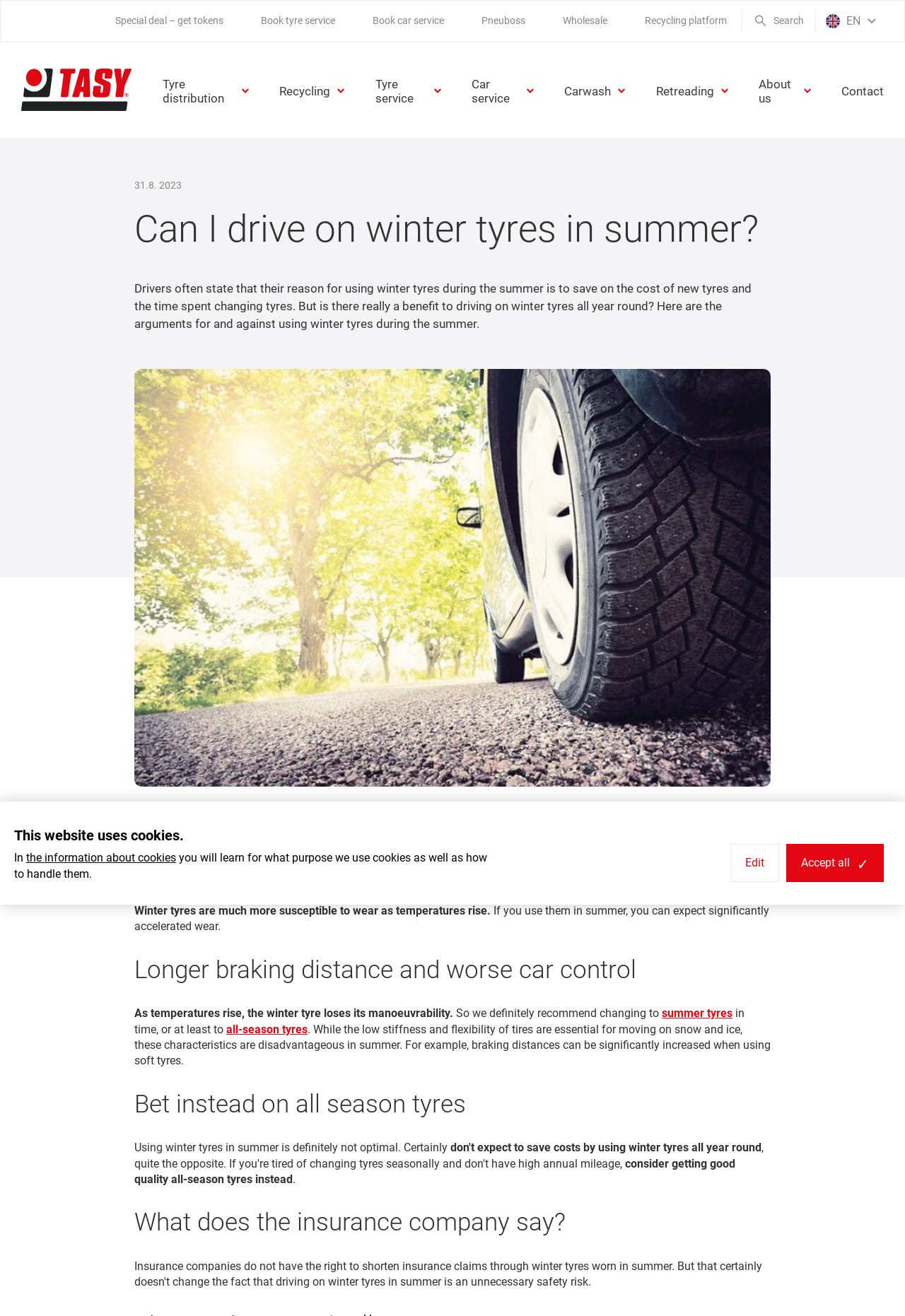Find the bounding box coordinates of the clickable element required to execute the following instruction: "Learn more about 'Winter tyres'". Provide the coordinates as four float numbers between 0 and 1, i.e., [left, top, right, bottom].

[0.191, 0.675, 0.259, 0.685]